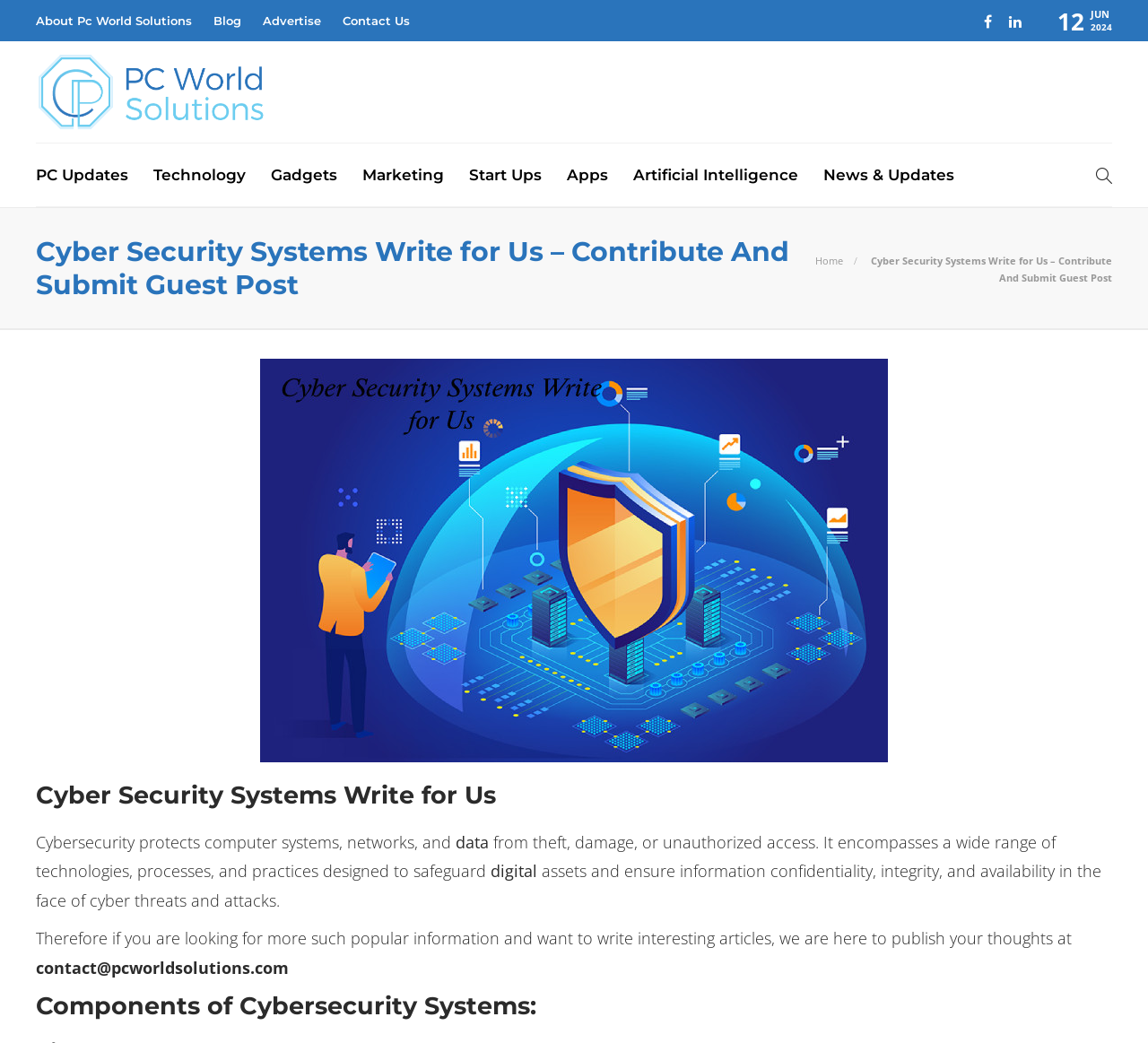Identify the coordinates of the bounding box for the element that must be clicked to accomplish the instruction: "Learn more about Pc world solutions".

[0.676, 0.752, 0.783, 0.782]